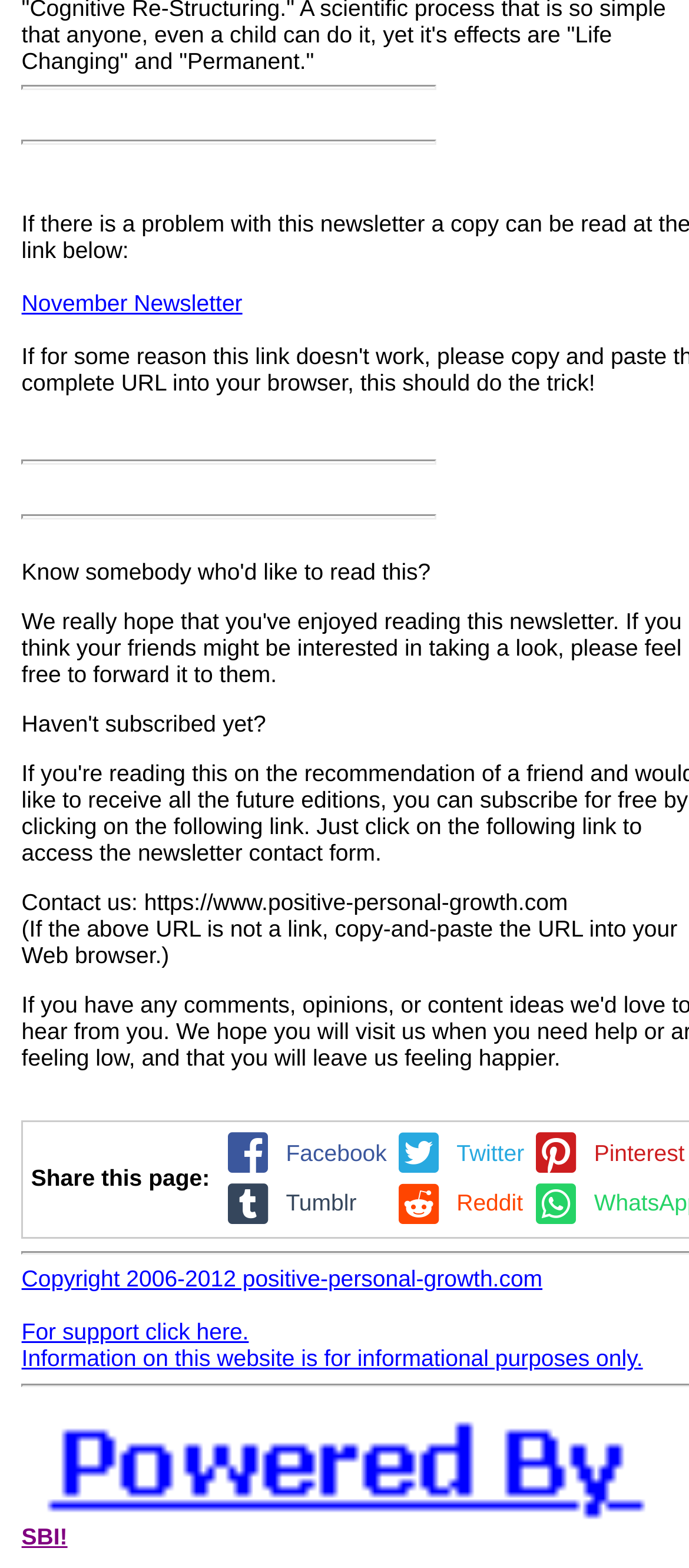Based on the element description parent_node: Manpage: name="page", identify the bounding box of the UI element in the given webpage screenshot. The coordinates should be in the format (top-left x, top-left y, bottom-right x, bottom-right y) and must be between 0 and 1.

None